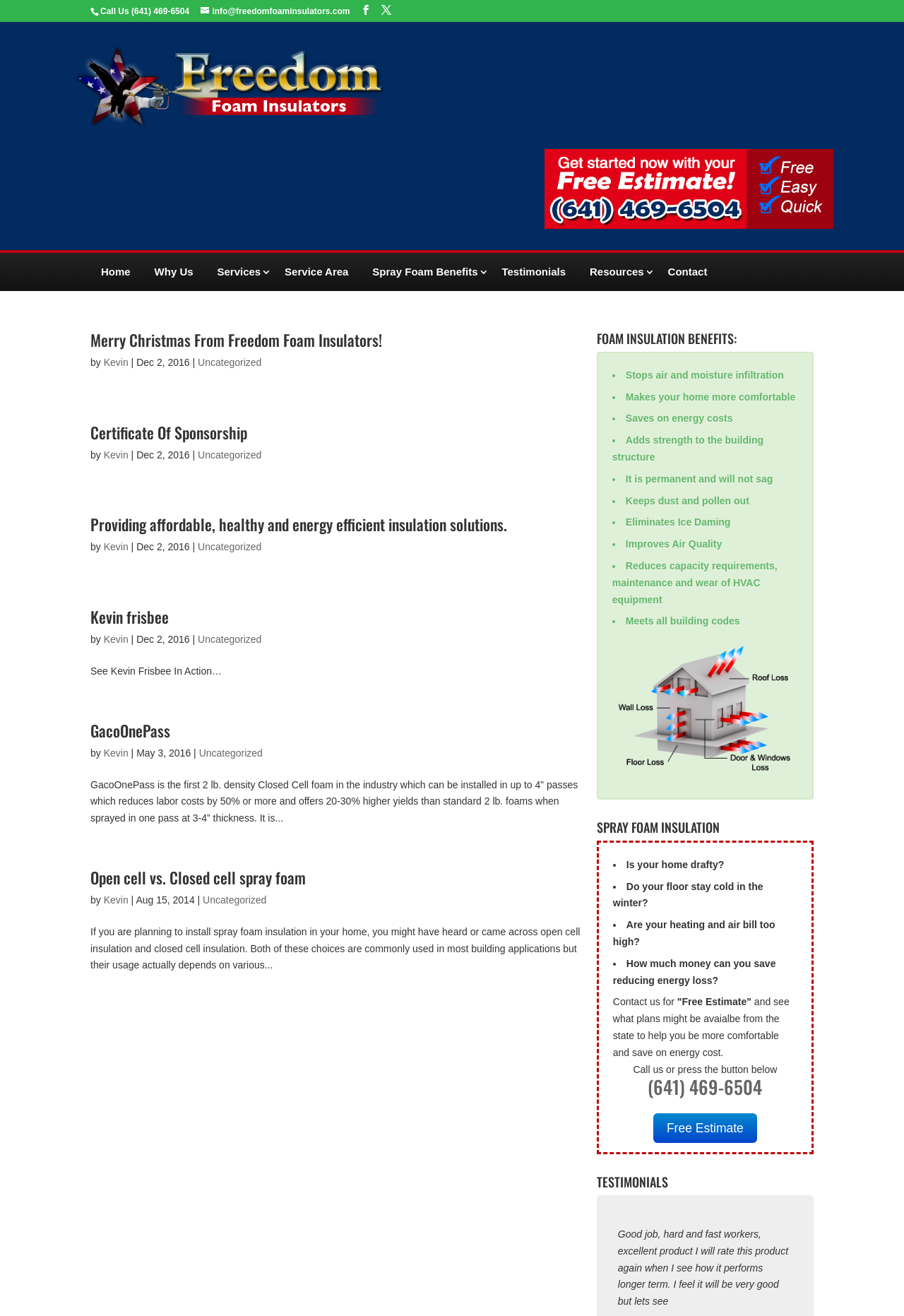Provide the bounding box coordinates of the HTML element this sentence describes: "name="s" placeholder="Search …" title="Search for:"". The bounding box coordinates consist of four float numbers between 0 and 1, i.e., [left, top, right, bottom].

[0.139, 0.016, 0.898, 0.017]